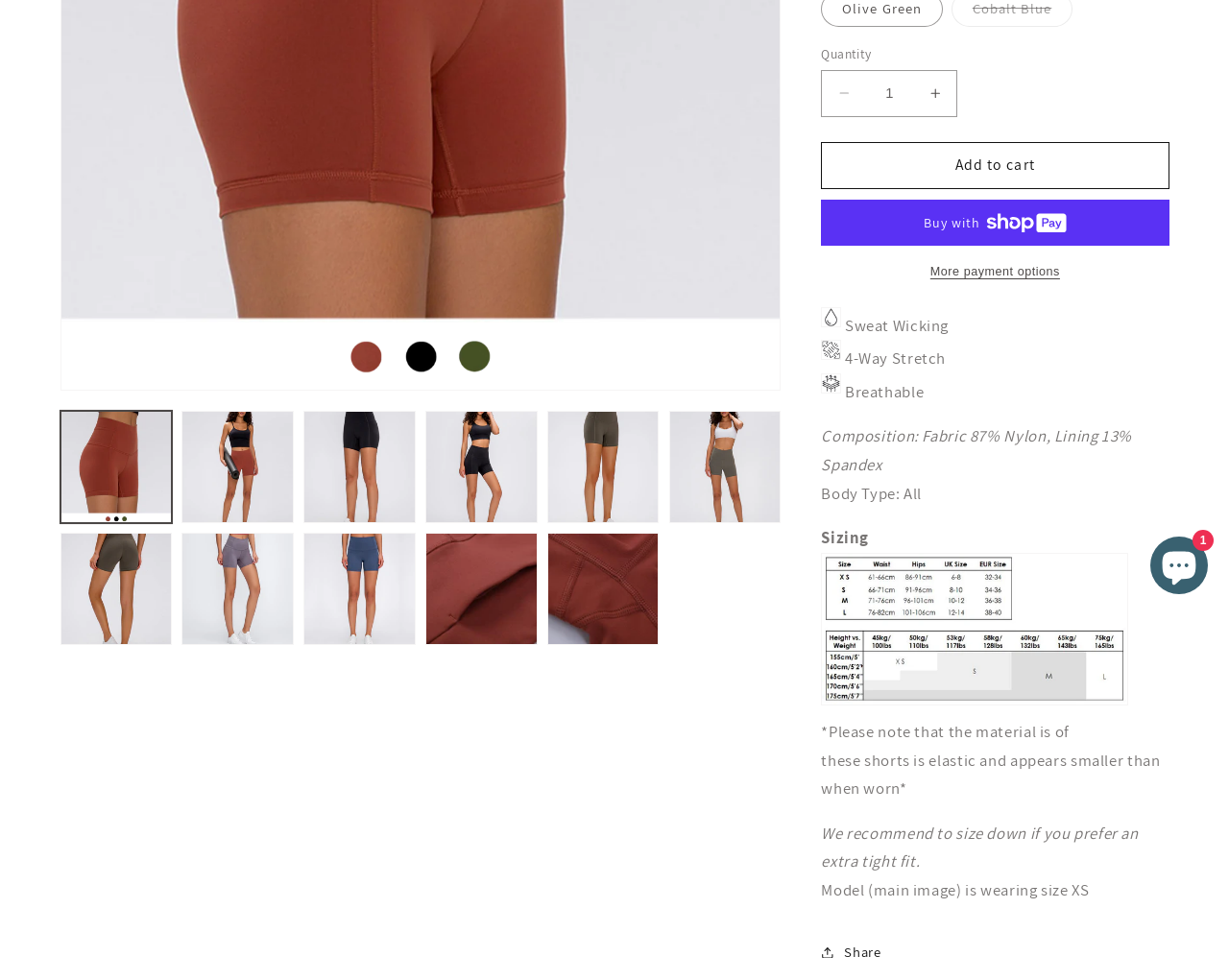Provide the bounding box coordinates for the specified HTML element described in this description: "More payment options". The coordinates should be four float numbers ranging from 0 to 1, in the format [left, top, right, bottom].

[0.668, 0.267, 0.951, 0.288]